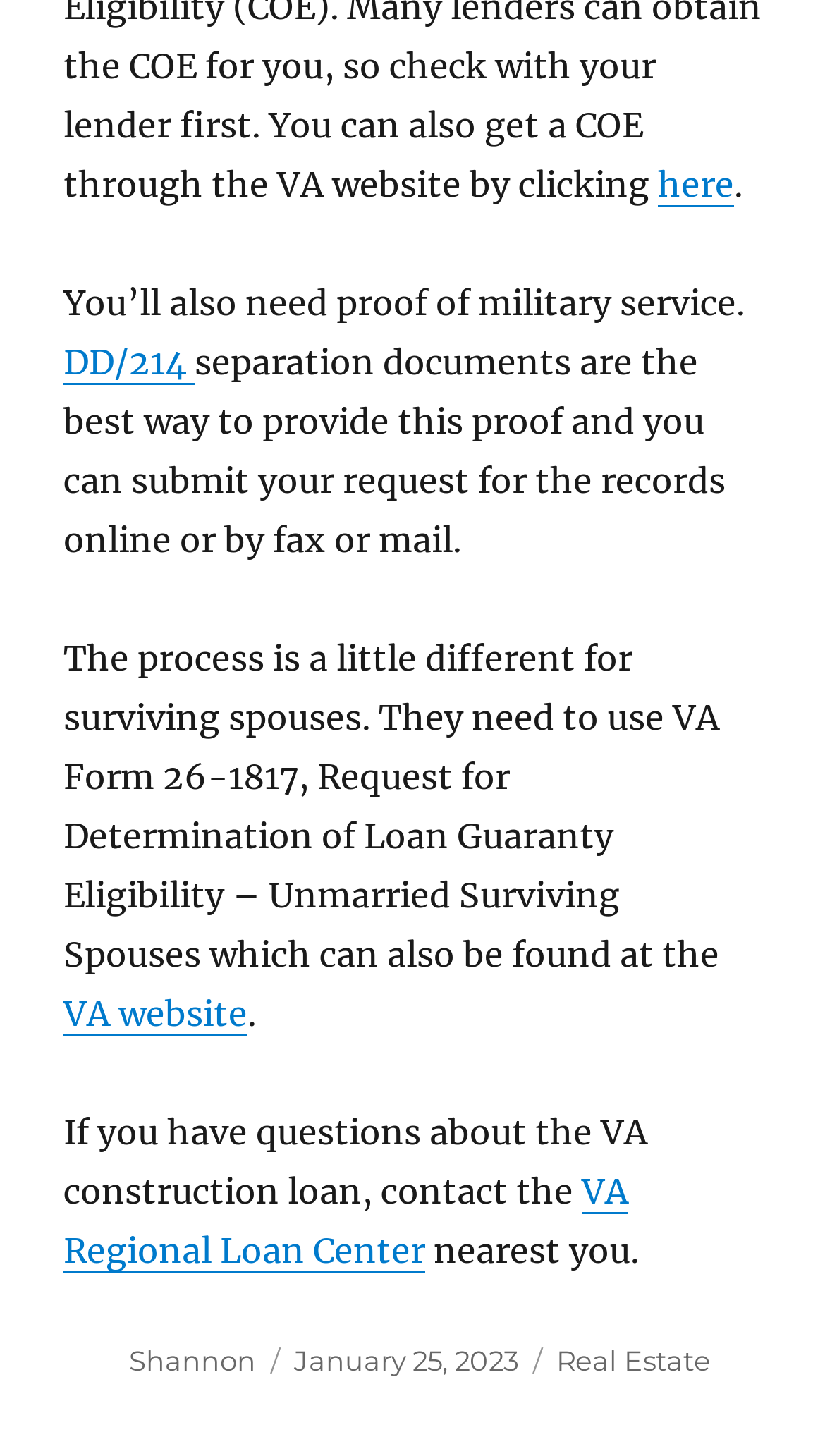When was this article posted?
Please give a detailed and thorough answer to the question, covering all relevant points.

The webpage shows the posting date as 'January 25, 2023' which indicates when the article was posted.